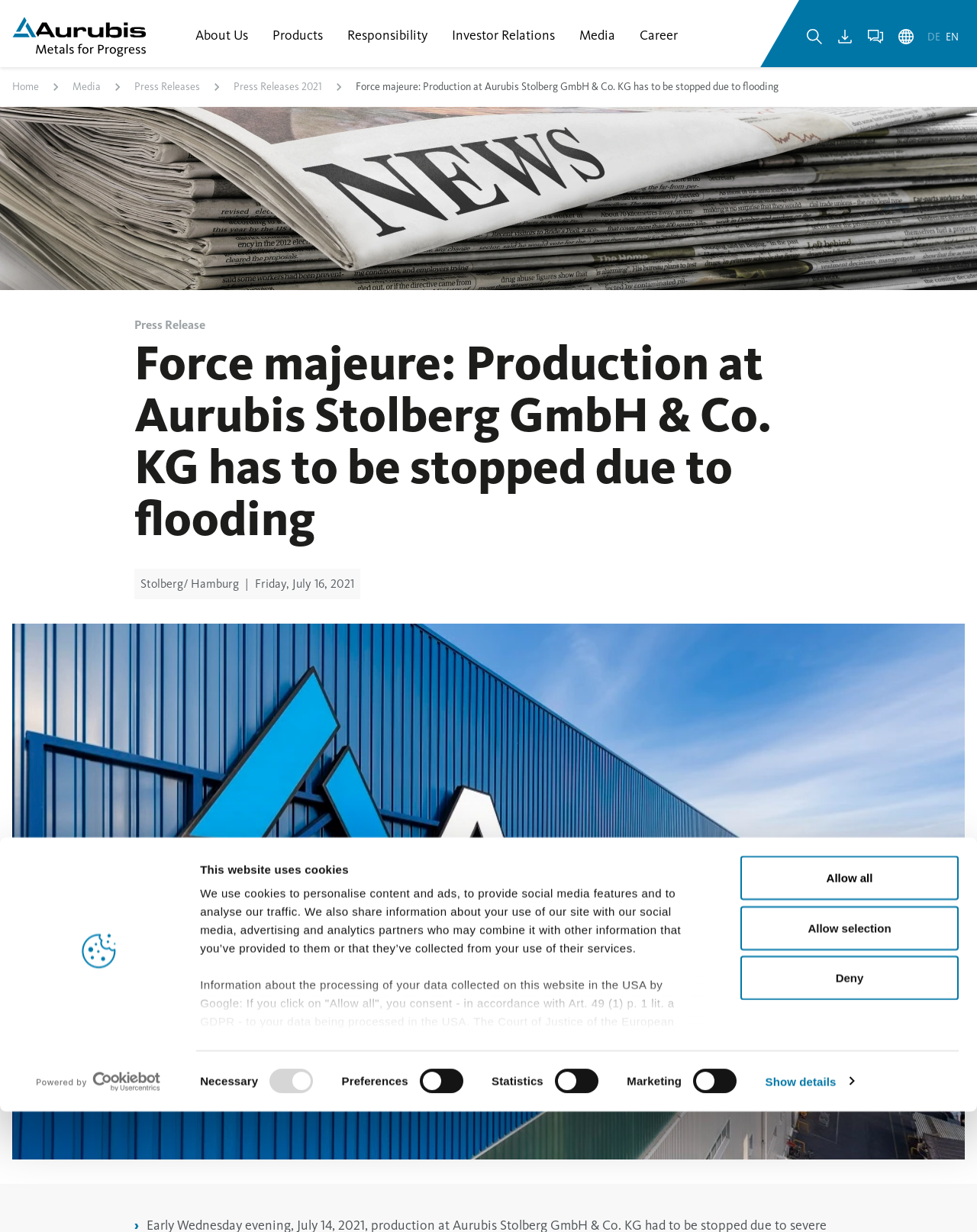Pinpoint the bounding box coordinates of the area that should be clicked to complete the following instruction: "View AGENCY NEWS". The coordinates must be given as four float numbers between 0 and 1, i.e., [left, top, right, bottom].

None